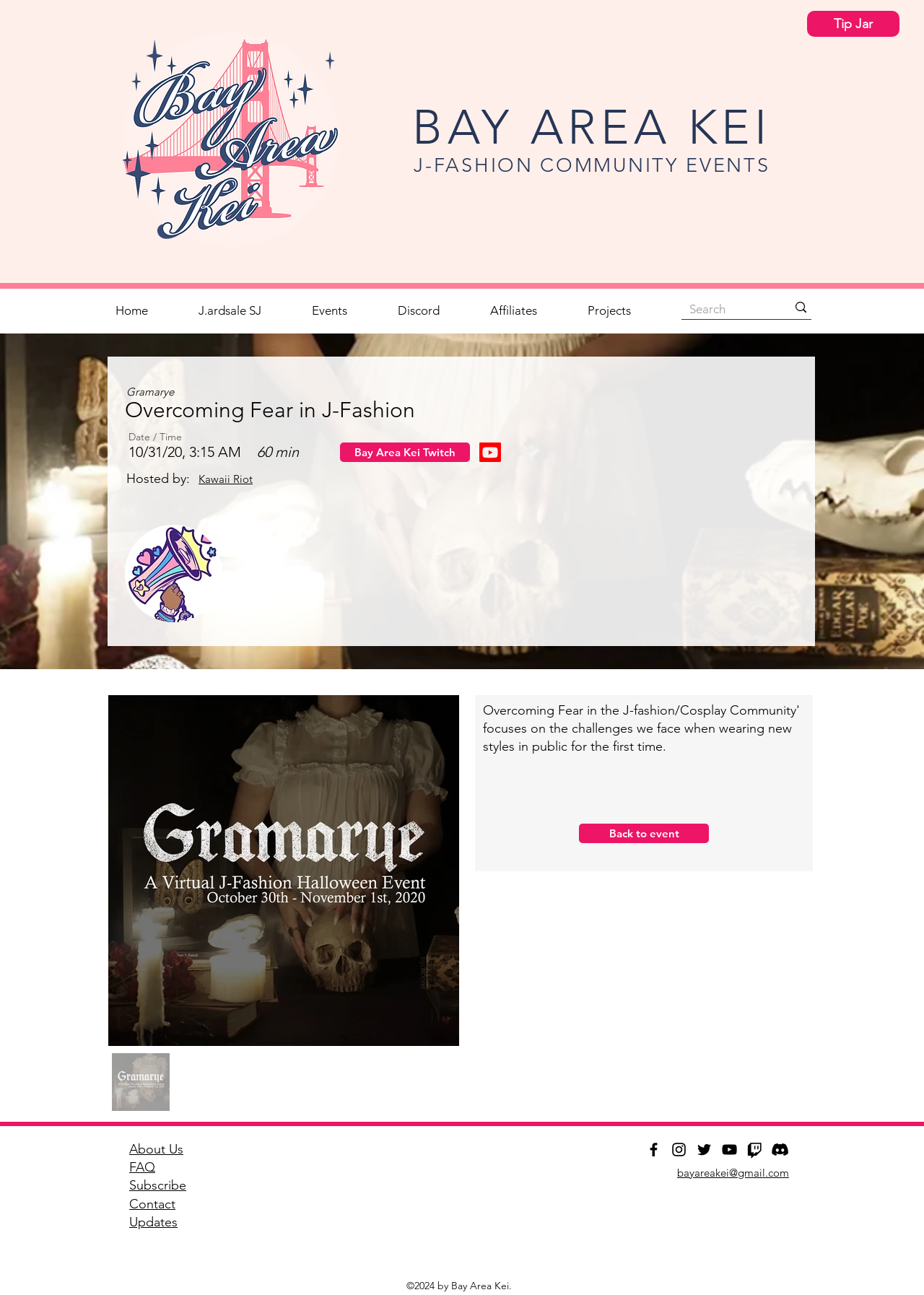Find and indicate the bounding box coordinates of the region you should select to follow the given instruction: "Click the 'Tip Jar' link".

[0.873, 0.008, 0.973, 0.028]